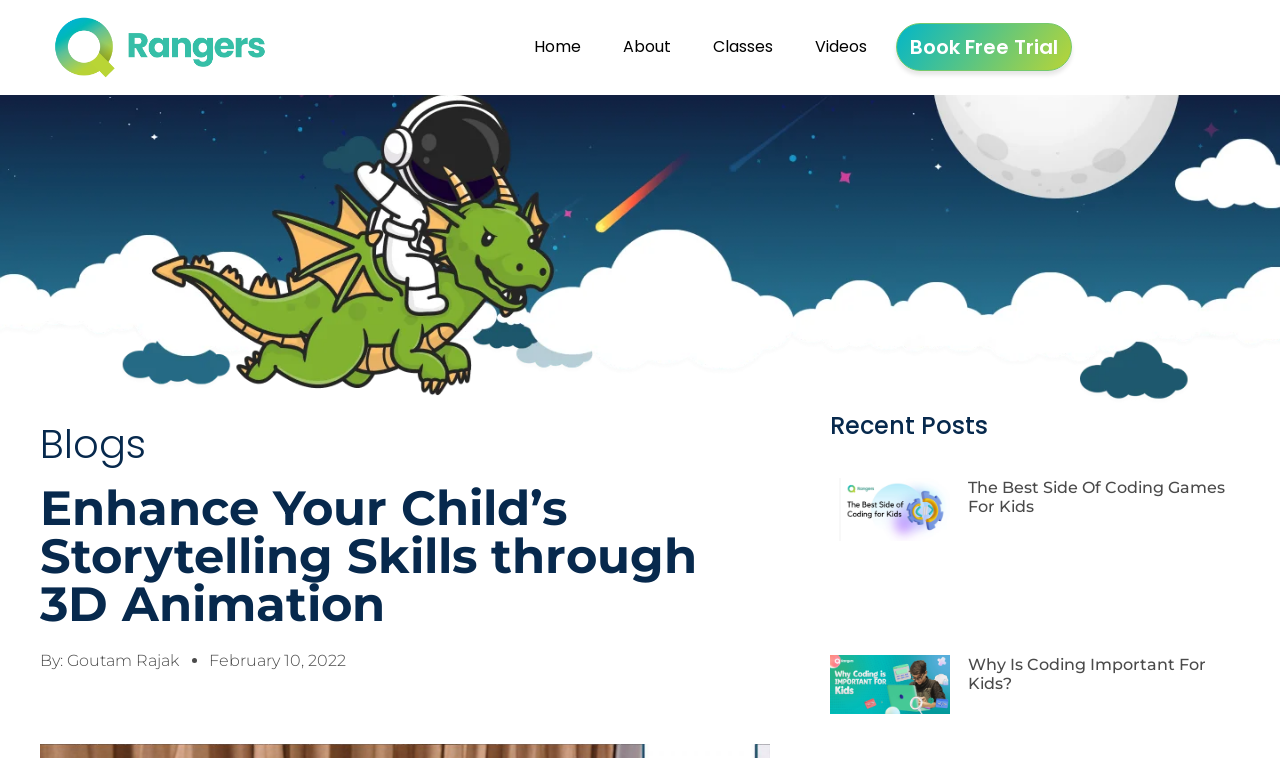Please answer the following question using a single word or phrase: 
What is the title of the blog post?

Enhance Your Child’s Storytelling Skills through 3D Animation